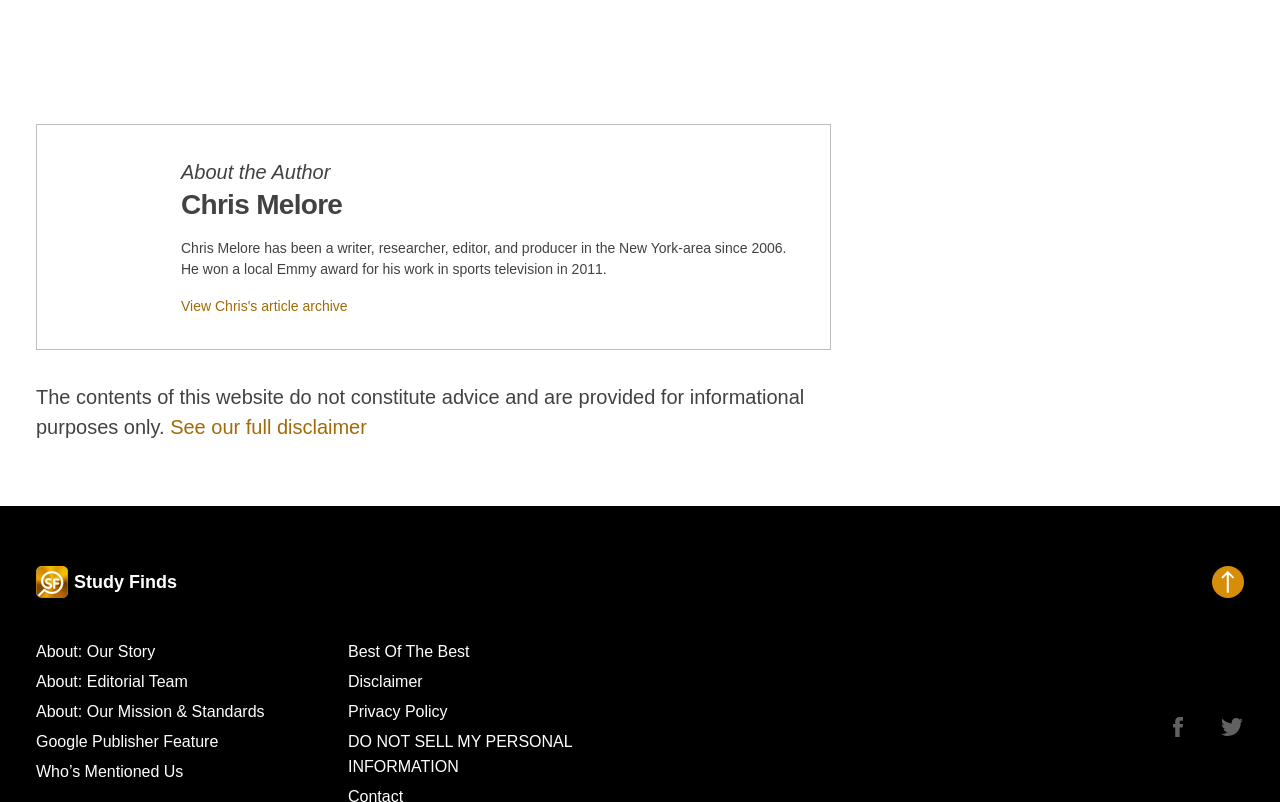Respond with a single word or phrase for the following question: 
What is the purpose of the website?

Informational purposes only